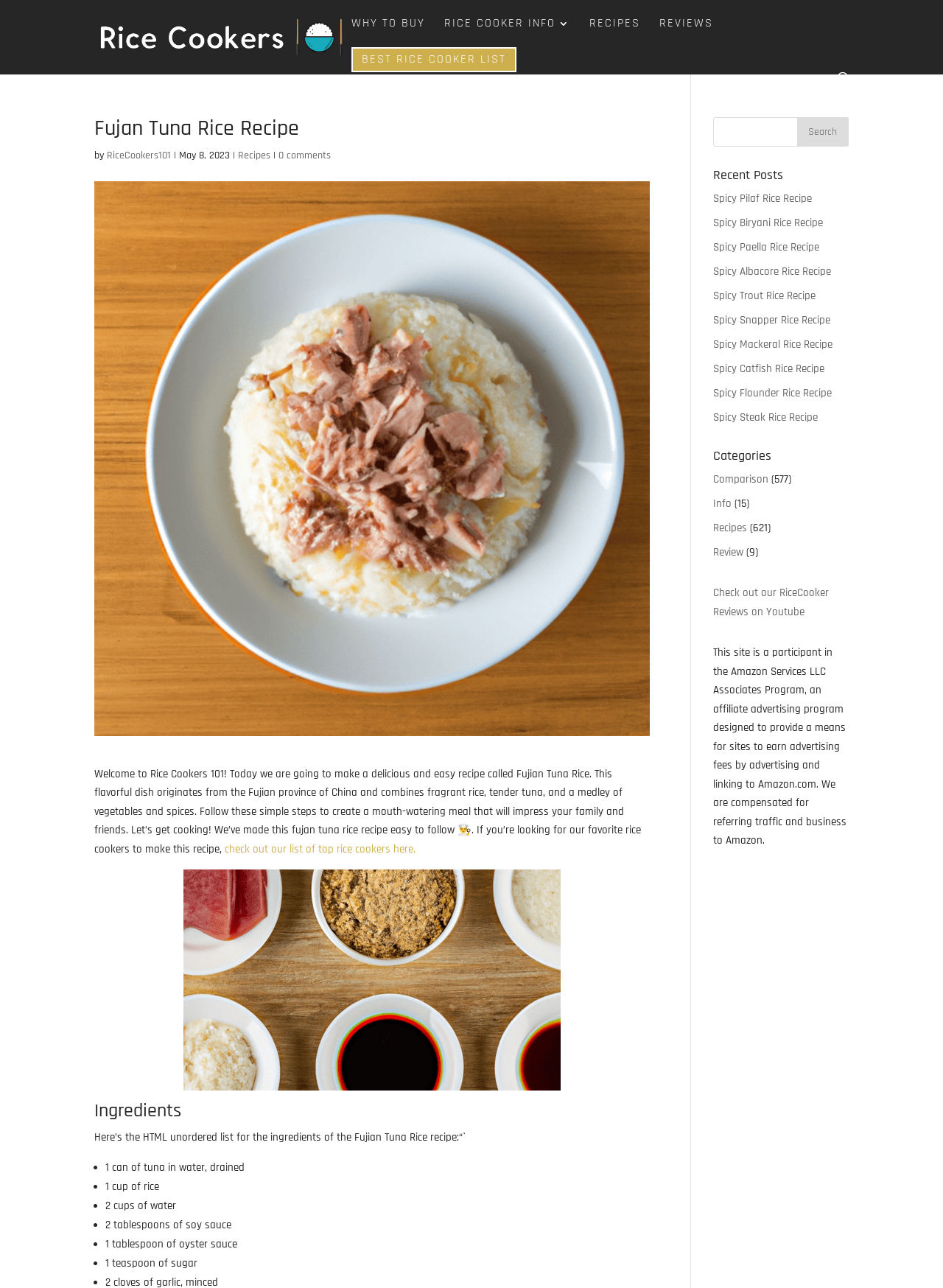Bounding box coordinates are specified in the format (top-left x, top-left y, bottom-right x, bottom-right y). All values are floating point numbers bounded between 0 and 1. Please provide the bounding box coordinate of the region this sentence describes: 0 comments

[0.295, 0.116, 0.351, 0.126]